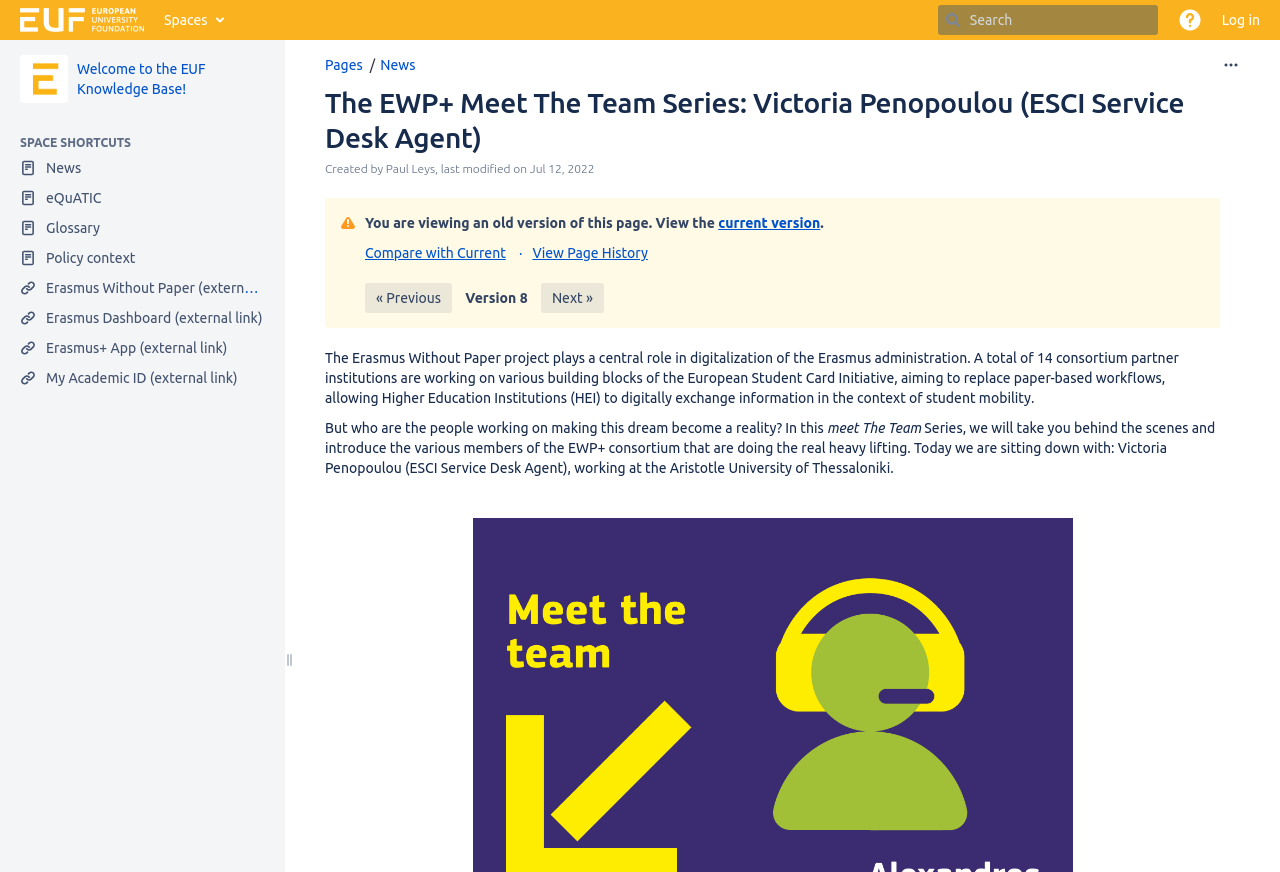Ascertain the bounding box coordinates for the UI element detailed here: "Pages". The coordinates should be provided as [left, top, right, bottom] with each value being a float between 0 and 1.

[0.254, 0.065, 0.283, 0.084]